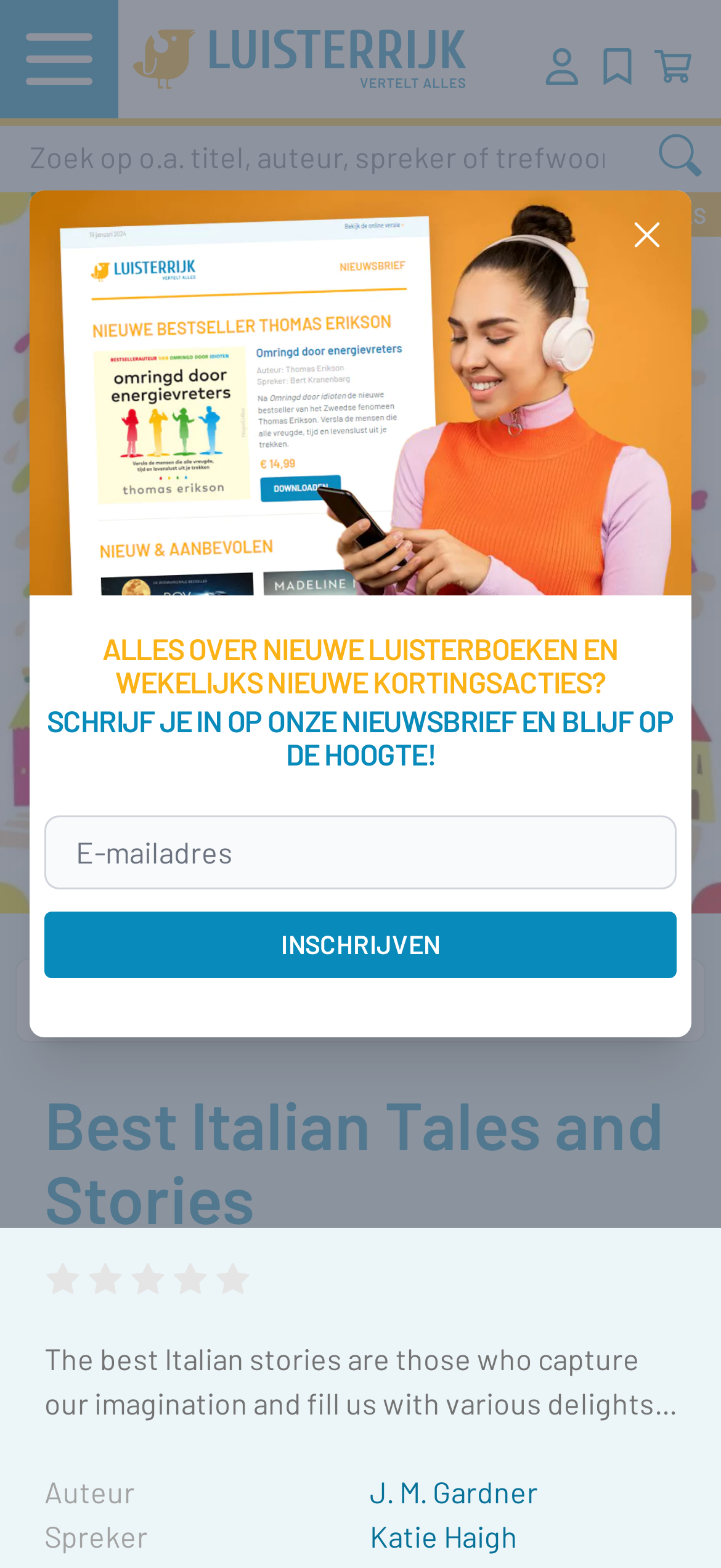What can be done with the 'Winkelmand' button?
Carefully examine the image and provide a detailed answer to the question.

The 'Winkelmand' button is located in the top navigation bar, and its icon resembles a shopping cart. This suggests that clicking on it will allow users to view their cart or shopping basket.